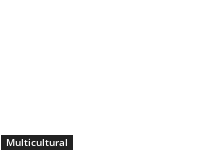Craft a detailed explanation of the image.

The image features the title "Multicultural," indicating a focus on diversity and inclusivity. This term often relates to various cultural backgrounds and perspectives, underscoring the importance of recognizing and celebrating different traditions and viewpoints. This concept is essential in contexts like community engagement, education, and corporate environments, where understanding diverse cultures can lead to richer interactions and innovative ideas. The accompanying visuals or articles may further explore themes related to multiculturalism, illustrating its impact on society and fostering a more inclusive atmosphere.